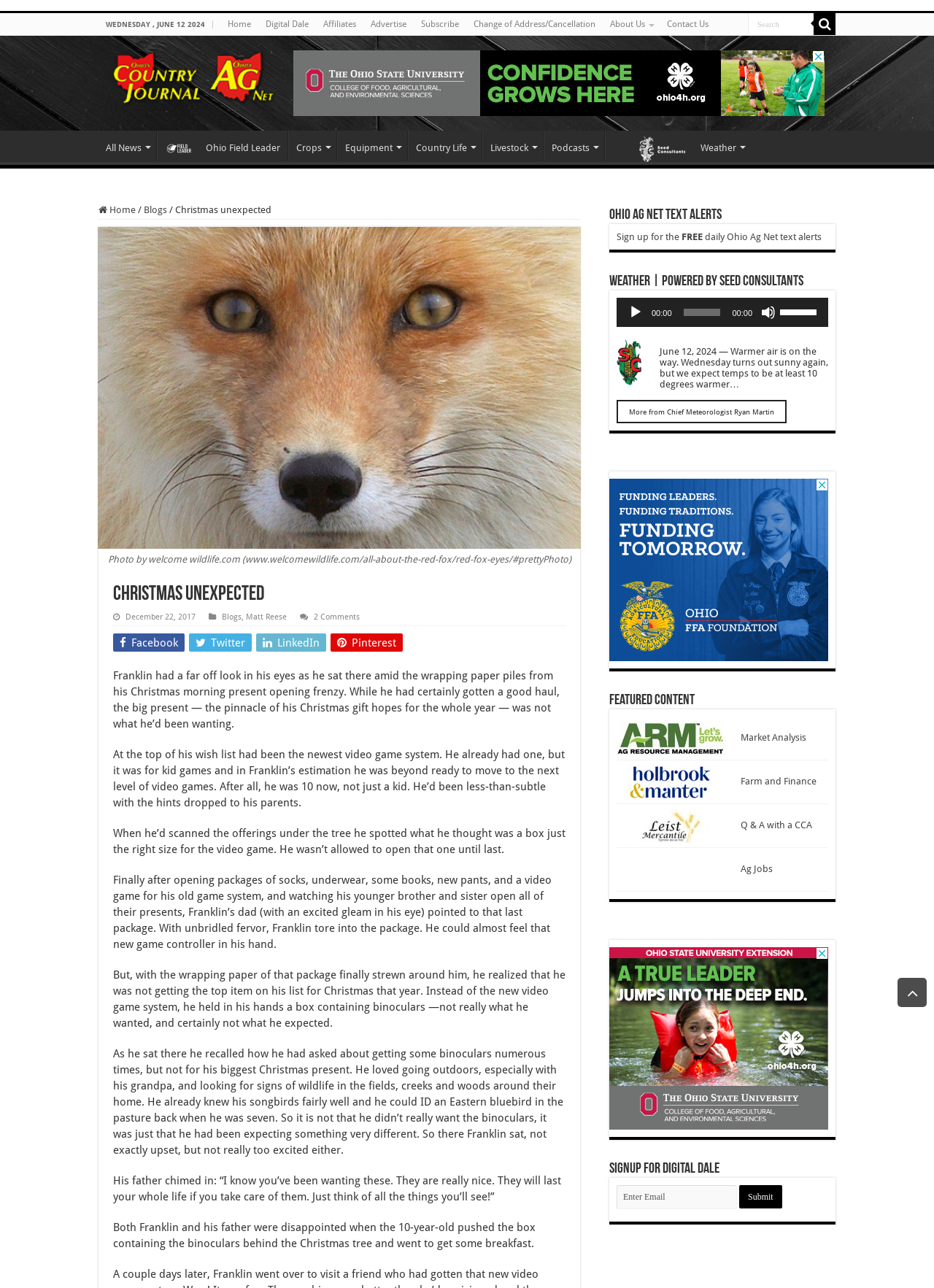Give a full account of the webpage's elements and their arrangement.

This webpage is from Ohio Ag Net, a website focused on agriculture and rural life. At the top of the page, there is a navigation menu with links to various sections, including "Home", "Digital Dale", "Affiliates", and more. Below the navigation menu, there is a search bar and a button with a magnifying glass icon.

The main content of the page is an article titled "Christmas unexpected", which tells the story of a 10-year-old boy named Franklin who receives binoculars as a Christmas gift instead of the video game system he had been wanting. The article is divided into several paragraphs, with social media sharing links and a photo of a red fox at the top.

To the right of the article, there is a sidebar with various sections, including "Ohio Ag Net Text Alerts", "Weather", and "Featured Content". The "Weather" section has an audio player with a play button, timer, and volume slider. The "Featured Content" section has links to various articles, including "Market Analysis" and "Farm and Finance".

At the bottom of the page, there is a section to sign up for "Digital Dale", with a textbox to enter an email address and a submit button. There is also a "Scroll To Top" button in the bottom right corner of the page.

Throughout the page, there are several advertisements and iframes, including a large advertisement at the top of the page and smaller ones scattered throughout the sidebar and footer.